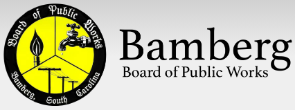Explain in detail what you see in the image.

The image represents the official logo of the Bamberg Board of Public Works, prominently set against a light gray background. The logo features a circular design with a distinctive yellow border, symbolizing the municipality's commitment to public utilities. Inside the circle are key elements representing various public services: a flame indicative of natural gas, a water faucet, and power lines, alluding to the essential services provided by the board. Surrounding these symbols is the text "Bamberg Board of Public Works" in a bold, modern font, clearly indicating the organization's name and its location in South Carolina. This visual emphasizes the board's role in managing and facilitating vital utilities for the Bamberg community.